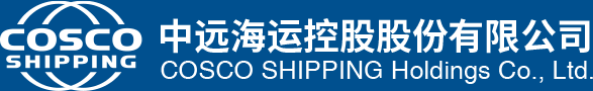What industry does COSCO SHIPPING operate in?
Look at the screenshot and respond with one word or a short phrase.

Shipping